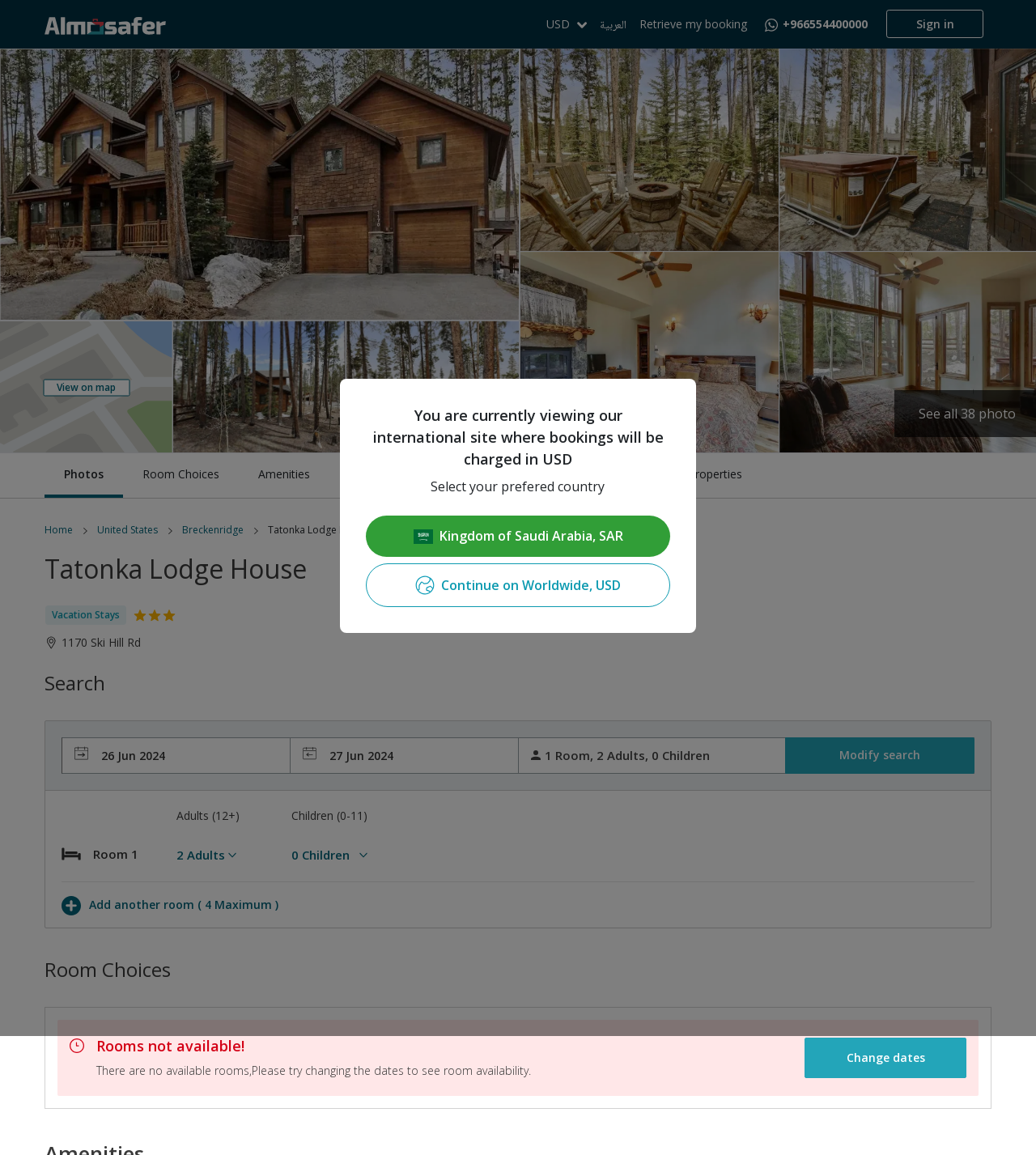Describe in detail what you see on the webpage.

The webpage is about booking a hotel room at Tatonka Lodge House in Breckenridge, United States. At the top left, there is a live icon and a USD button, followed by a link to retrieve a booking and a sign-in button. On the top right, there are links to change the language and a phone number.

Below the top section, there is a large featured image of the hotel, accompanied by several smaller images showcasing the property grounds, BBQ/picnic area, and a room. To the right of the images, there are links to view photos, room choices, amenities, FAQs, attractions, and about the property.

Further down, there is a section with a heading "Tatonka Lodge House" and a static text "Vacation Stays". Below this, there is an address "1170 Ski Hill Rd" and a search bar with a heading "Search". 

On the right side of the search bar, there are dates "26 Jun 2024" and "27 Jun 2024" and a section to select the number of rooms, adults, and children. There are also comboboxes to select the room type and number of children.

Below this section, there is a button to modify the search and a heading "Room Choices". Unfortunately, there is a message indicating that there are no available rooms and suggesting to change the dates to see room availability. There is a button to change the dates.

At the bottom of the page, there is a section about the international site and a message about bookings being charged in USD. There are options to select a preferred country, with a Saudi Arabia flag and a global continue button.